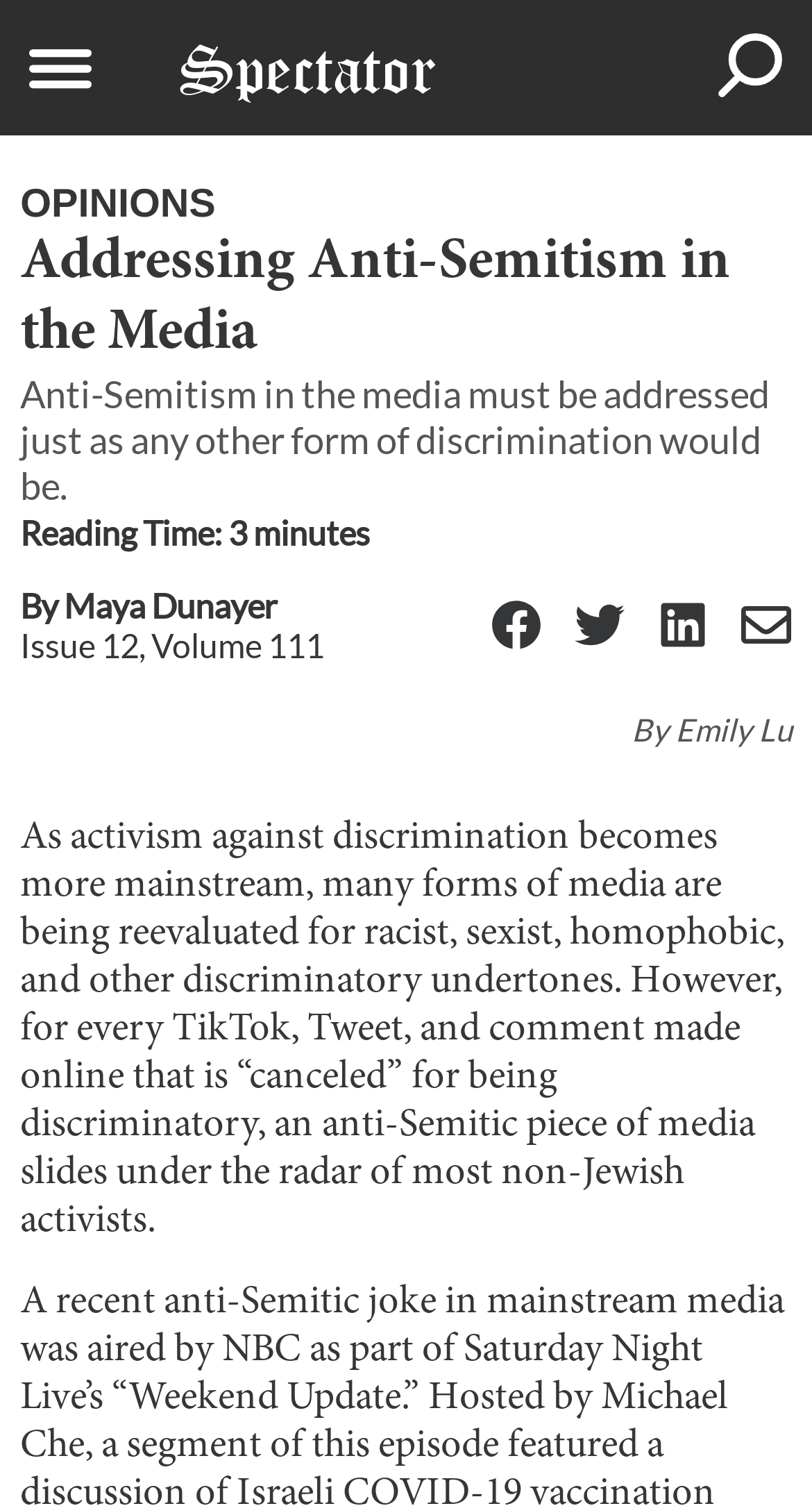What is the reading time of the article? Observe the screenshot and provide a one-word or short phrase answer.

3 minutes